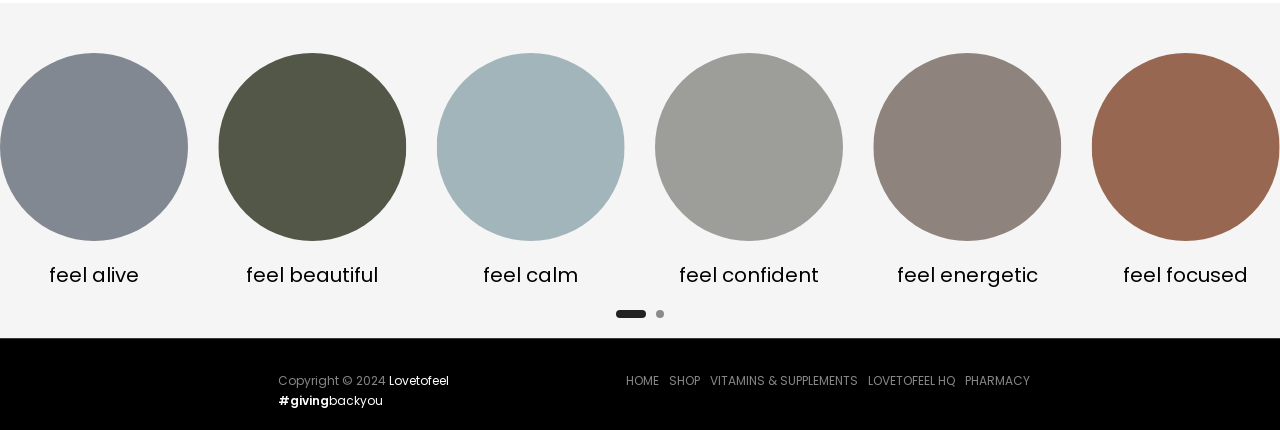Respond with a single word or phrase to the following question:
How many page dots are there on the webpage?

2